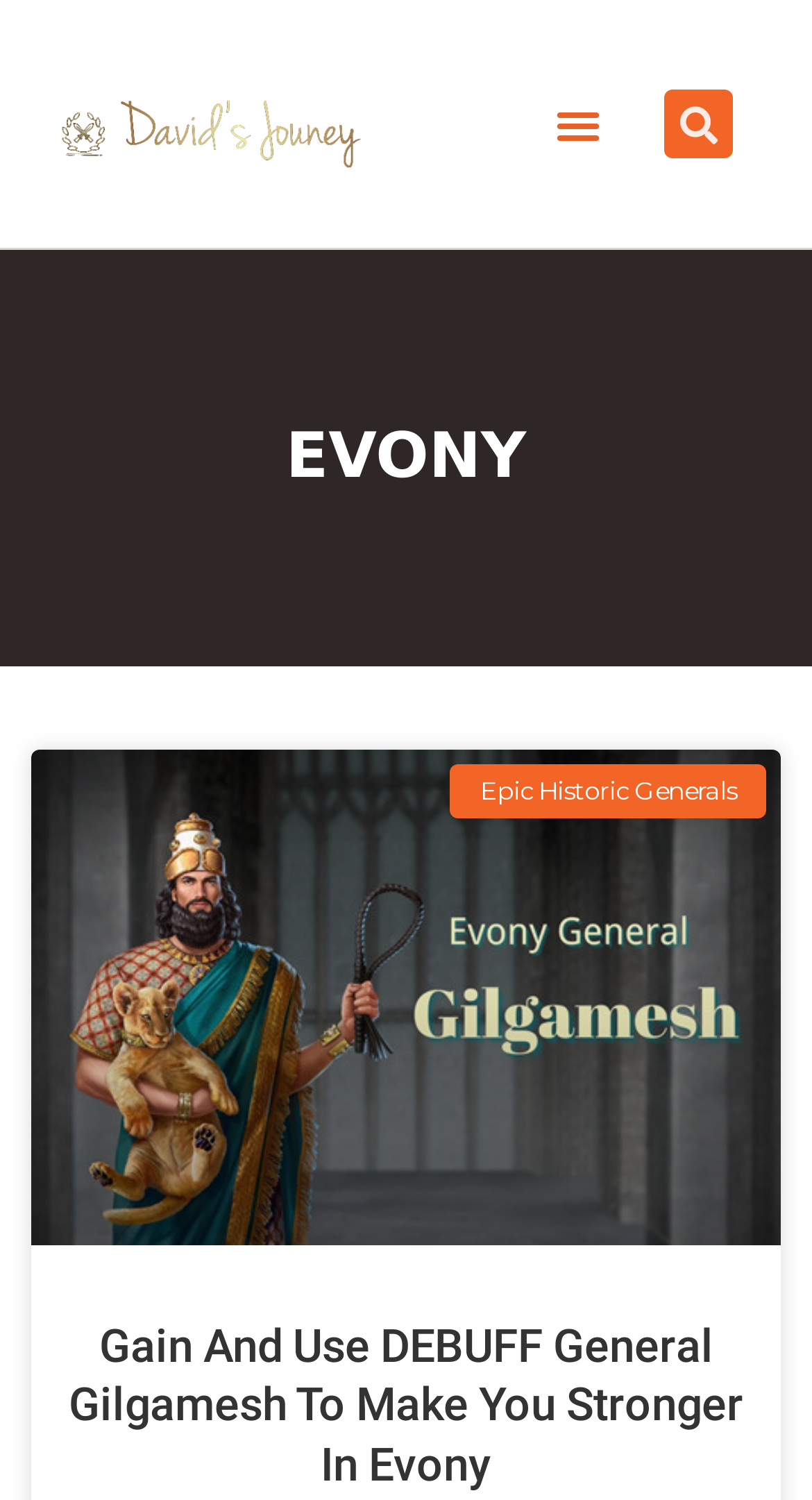Elaborate on the webpage's design and content in a detailed caption.

The webpage is an archive page, specifically page 3 of 3, from DavidJouney, focused on Evony. At the top left, there is a logo of DavidJouney, accompanied by a menu toggle button on the top right. Next to the menu toggle button, there is a search bar with a search button.

Below the top section, there is a prominent heading "EVONY" that spans almost the entire width of the page. Underneath the heading, there is a section dedicated to Epic Historic Generals, featuring an image of General Gilgamesh on the left and a brief text "Epic Historic Generals" on the right.

The main content of the page is a list of articles, with the first article titled "Gain And Use DEBUFF General Gilgamesh To Make You Stronger In Evony" featuring a link to the article. The article title is followed by a brief summary or introduction, and there is an image associated with the article. There are likely more articles listed below, but they are not shown in this accessibility tree.